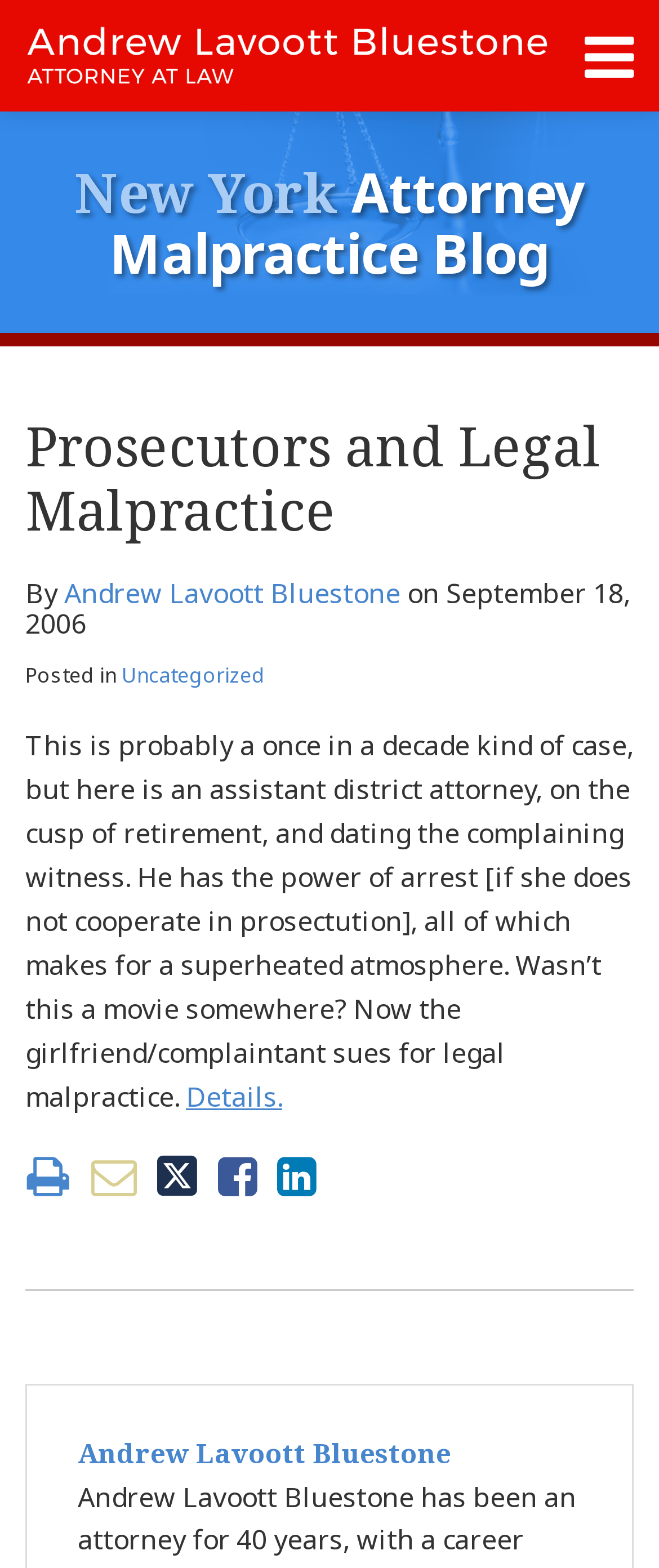What is the profession of the person mentioned in the article?
Please answer the question as detailed as possible.

The article mentions 'an assistant district attorney, on the cusp of retirement, and dating the complaining witness.' This indicates that the person mentioned in the article is an assistant district attorney.